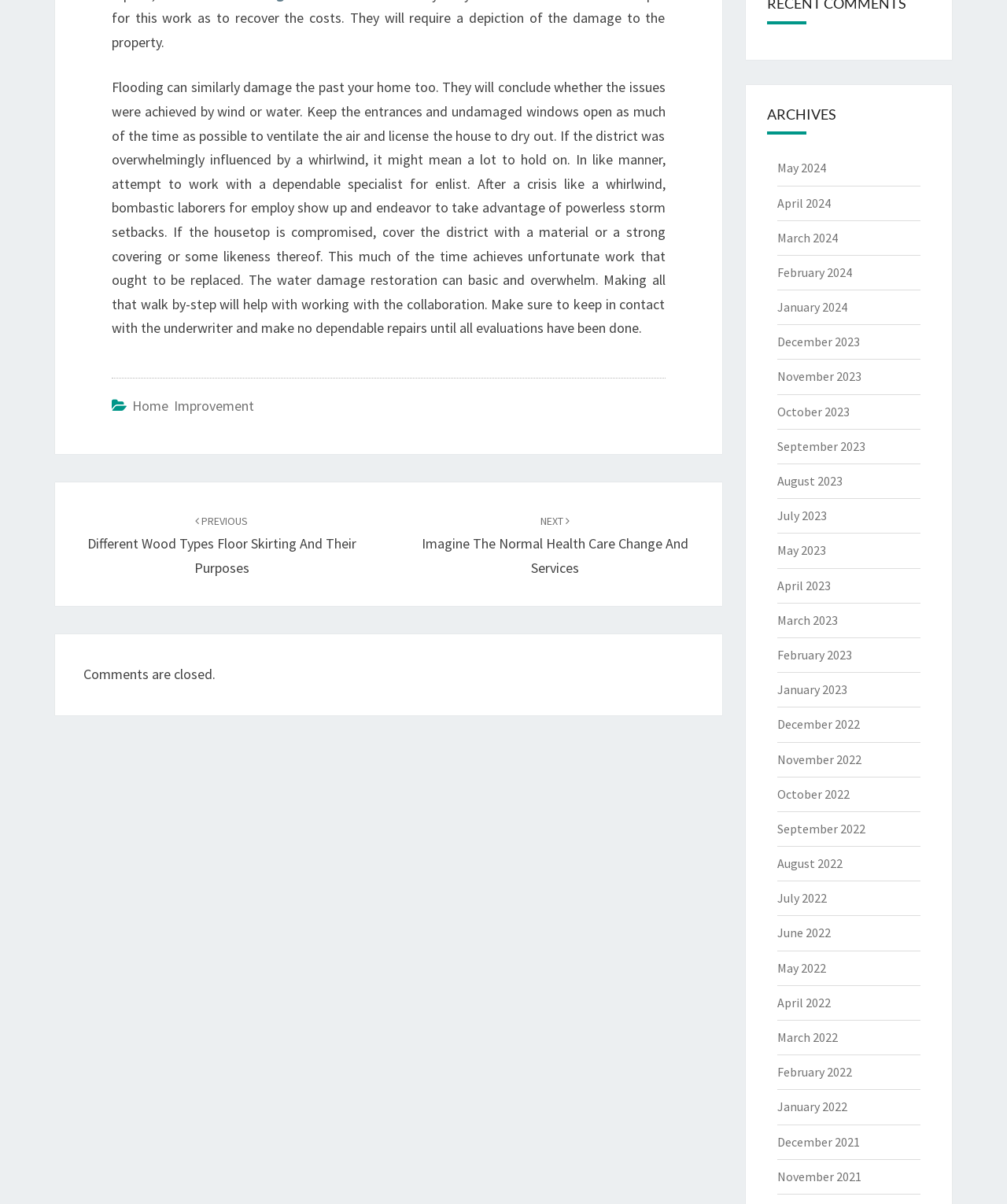Determine the bounding box coordinates for the element that should be clicked to follow this instruction: "Go to previous post". The coordinates should be given as four float numbers between 0 and 1, in the format [left, top, right, bottom].

[0.087, 0.424, 0.354, 0.479]